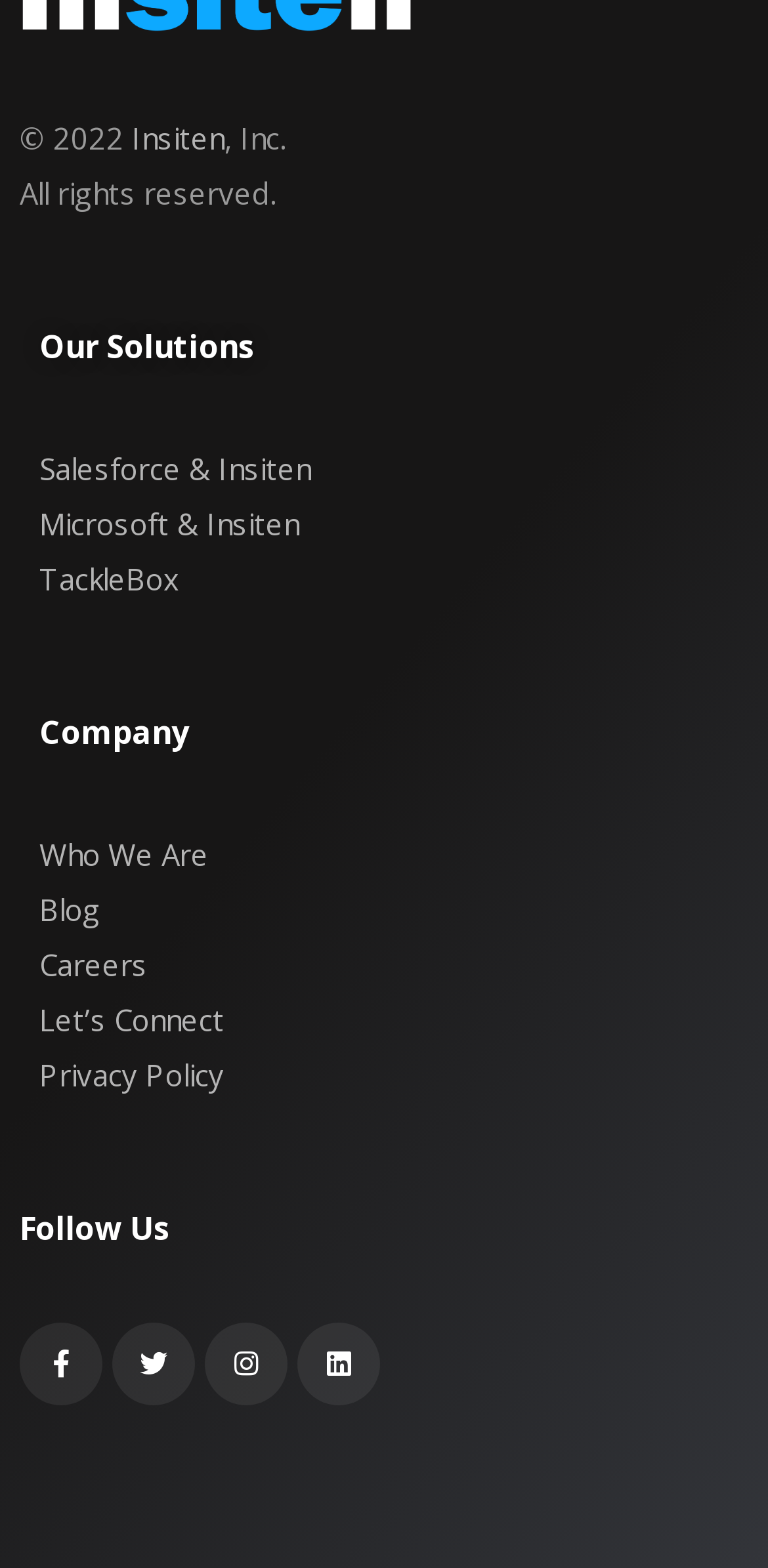Please identify the bounding box coordinates for the region that you need to click to follow this instruction: "Go to Salesforce & Insiten".

[0.051, 0.287, 0.405, 0.312]